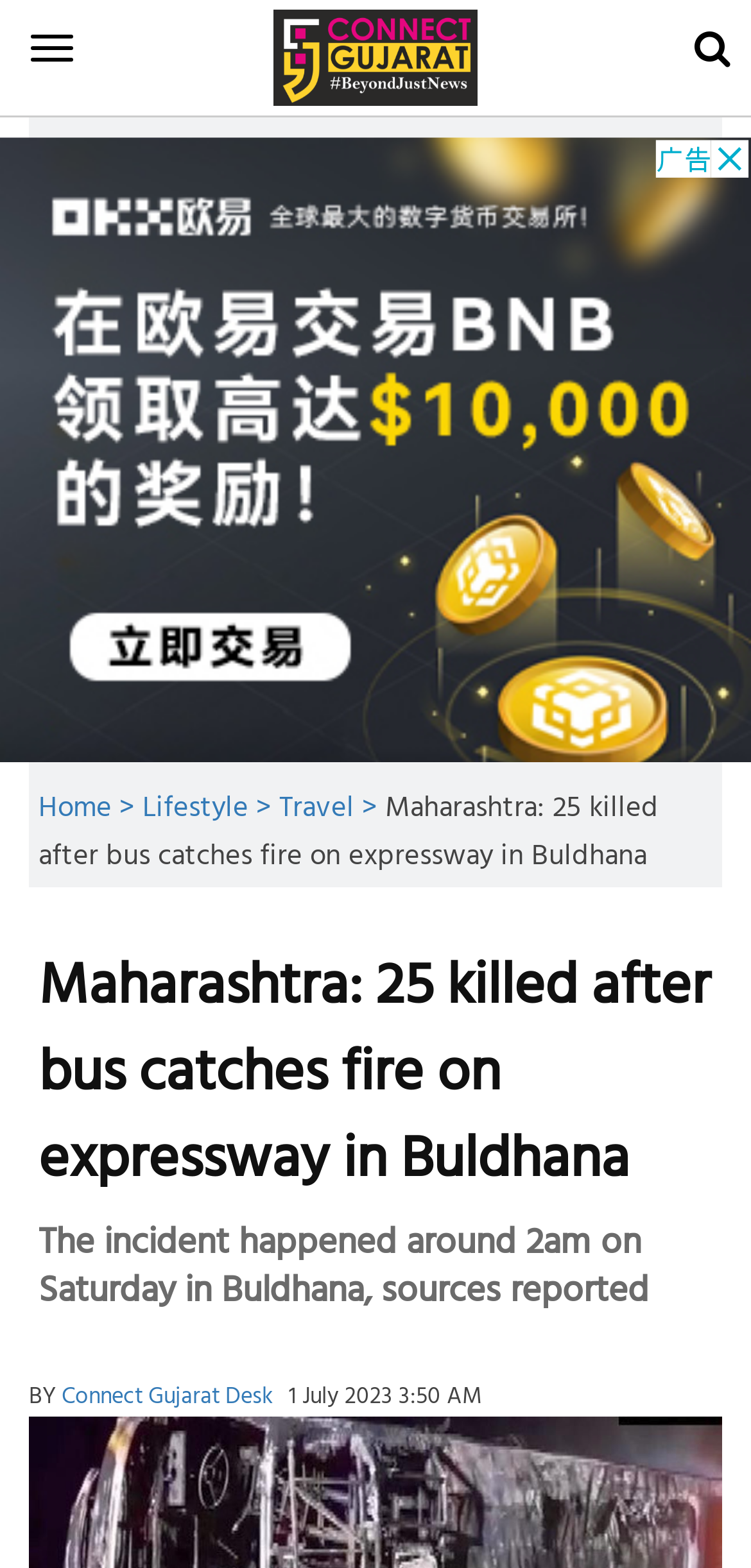Show the bounding box coordinates of the element that should be clicked to complete the task: "browse Good Info".

None